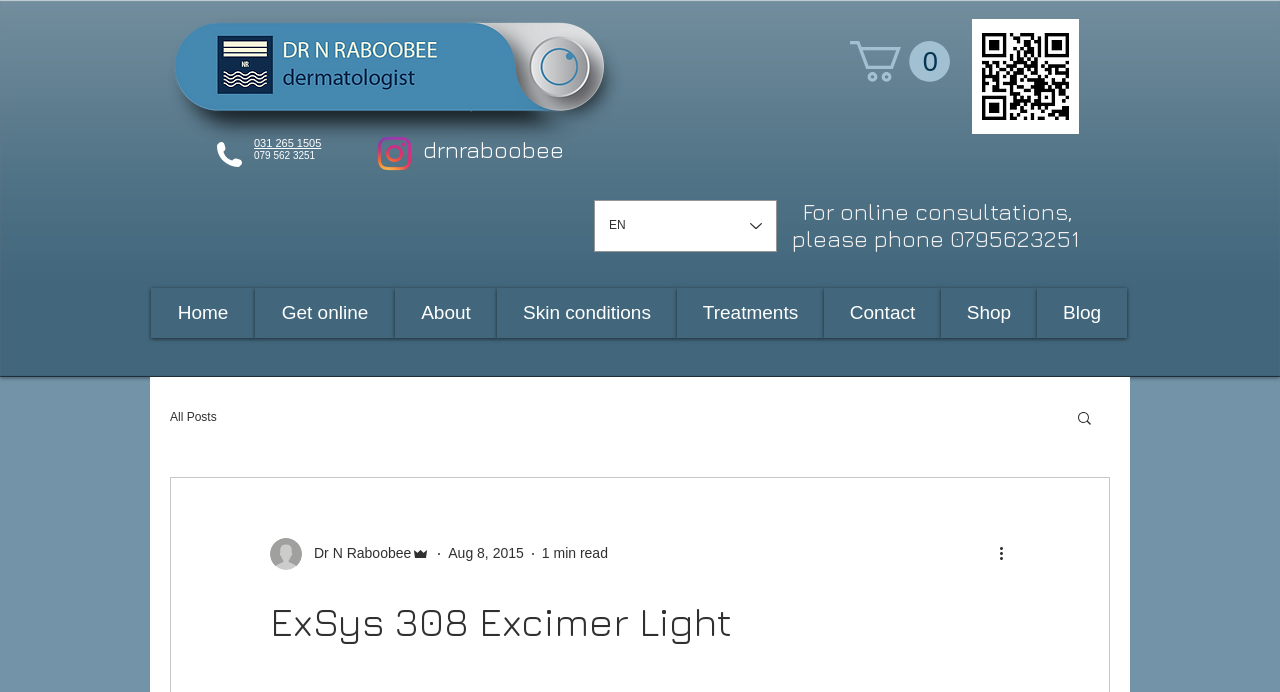Please specify the bounding box coordinates of the area that should be clicked to accomplish the following instruction: "Go to the blog". The coordinates should consist of four float numbers between 0 and 1, i.e., [left, top, right, bottom].

[0.81, 0.416, 0.88, 0.488]